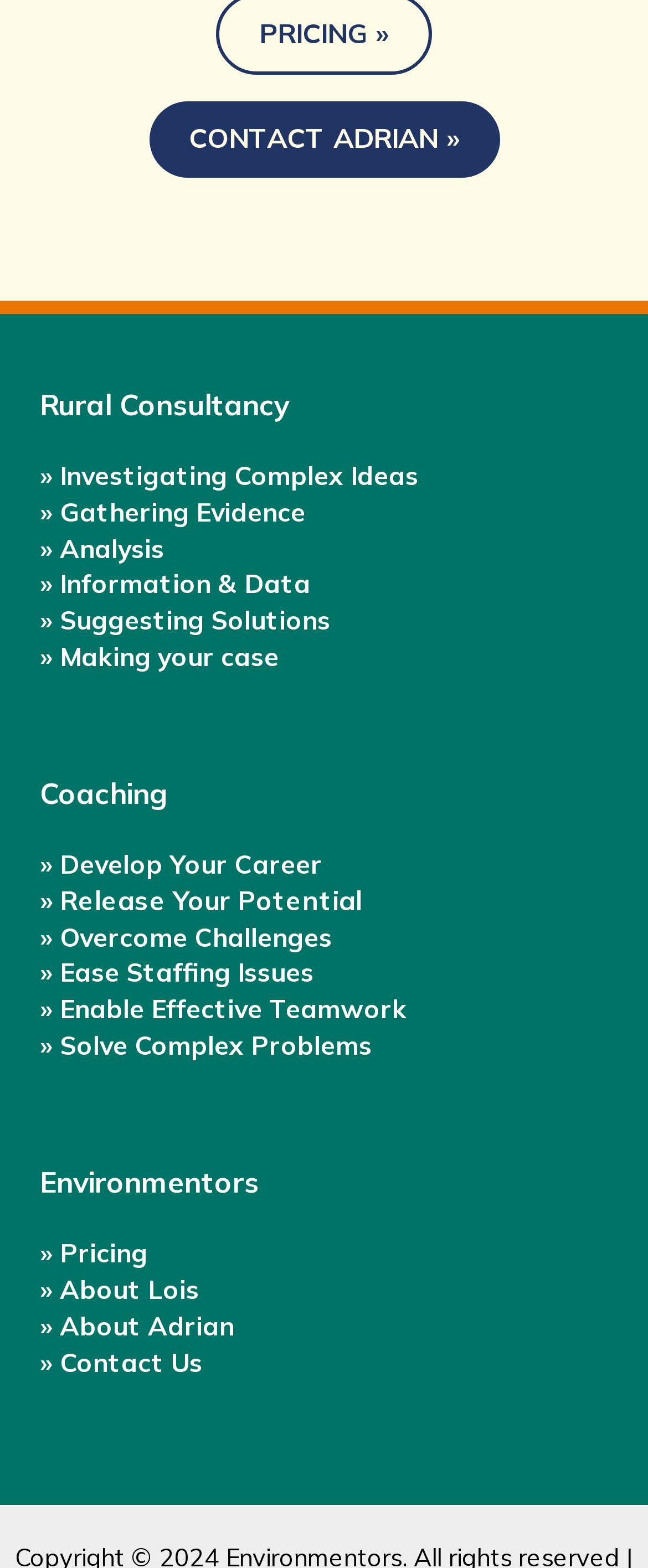Can you show the bounding box coordinates of the region to click on to complete the task described in the instruction: "View Pricing"?

[0.062, 0.789, 0.228, 0.81]